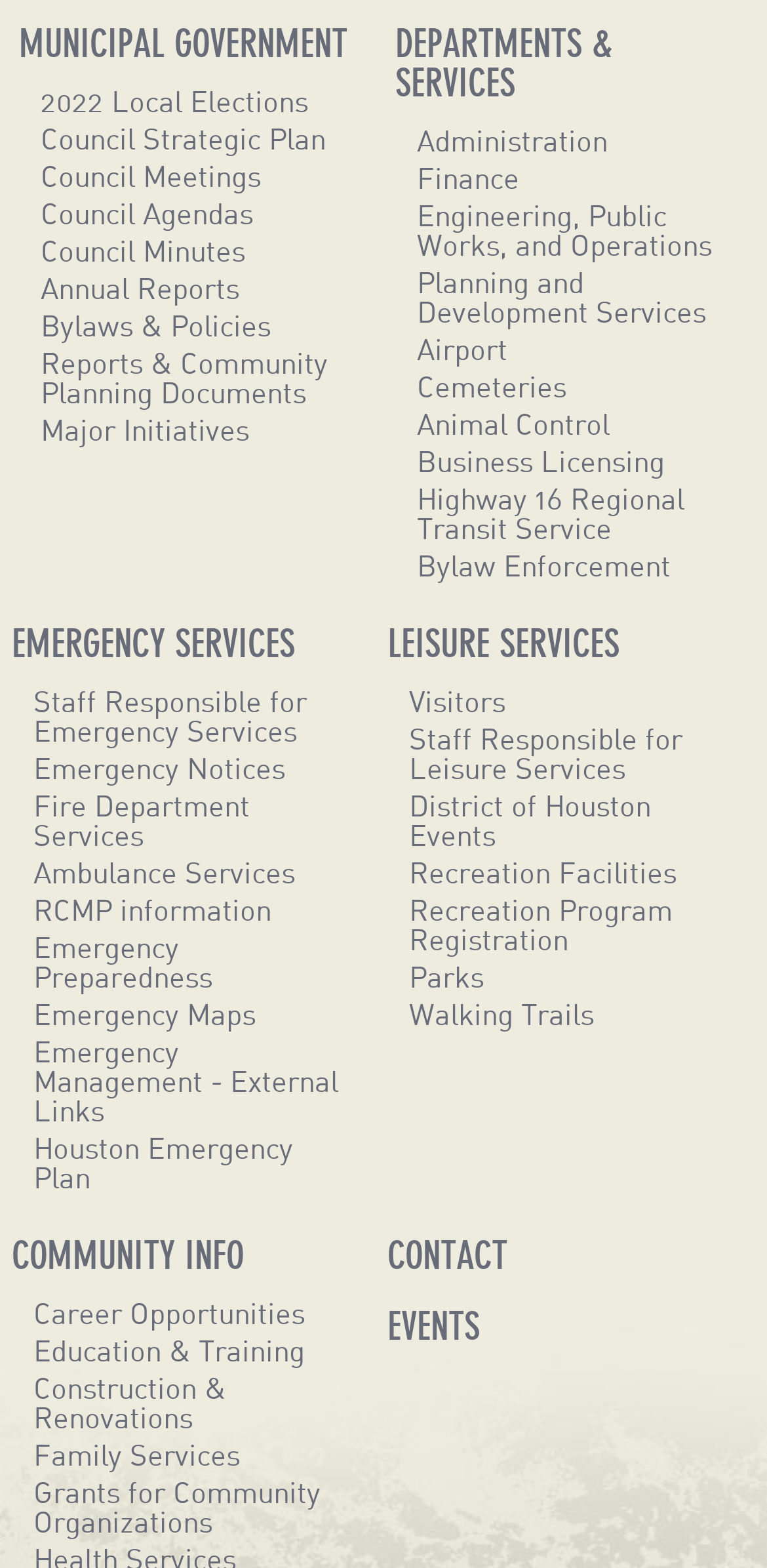Locate the coordinates of the bounding box for the clickable region that fulfills this instruction: "Contact the District of Houston".

[0.505, 0.789, 0.661, 0.814]